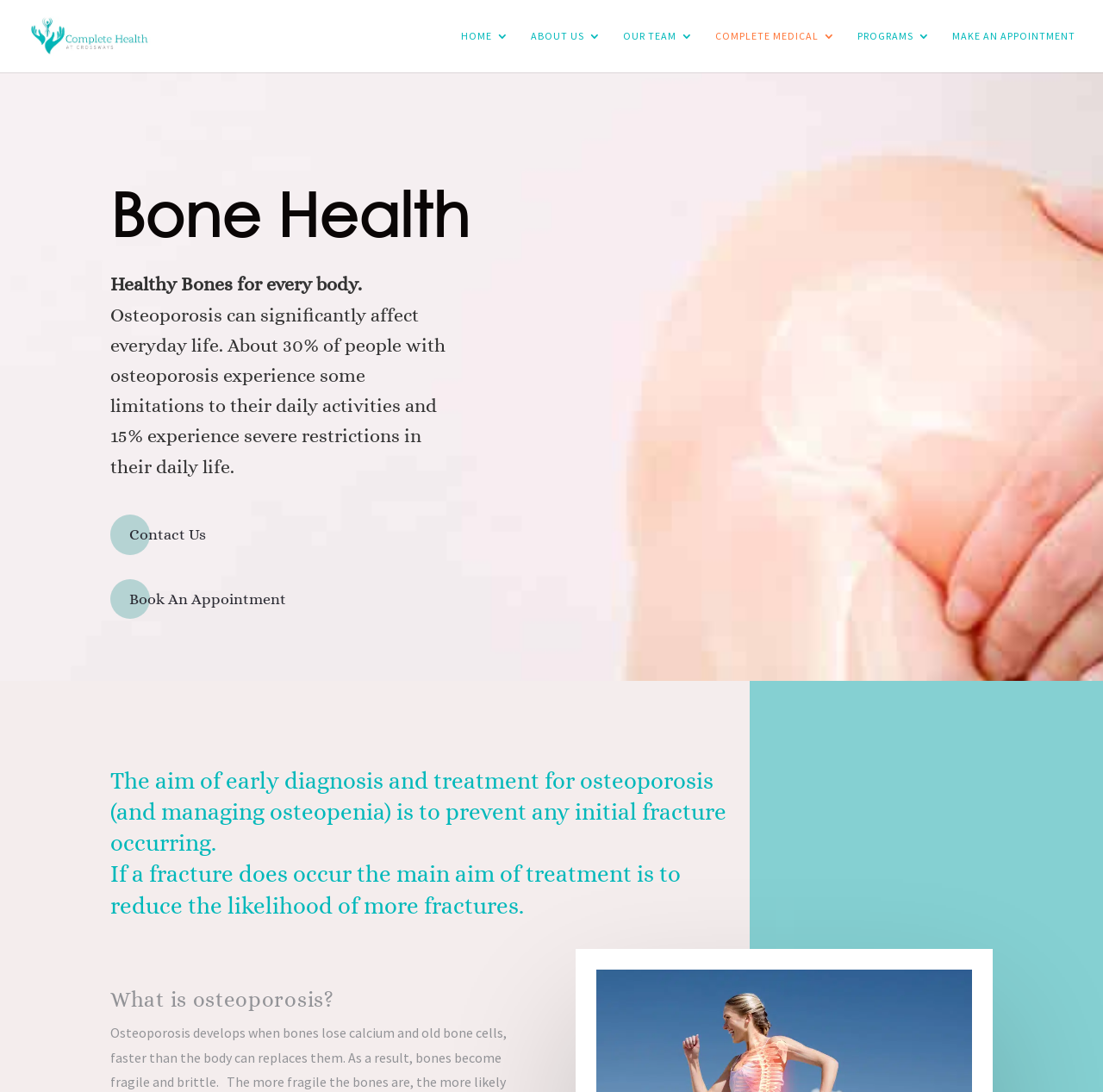Please identify the coordinates of the bounding box for the clickable region that will accomplish this instruction: "book an appointment".

[0.1, 0.53, 0.277, 0.567]